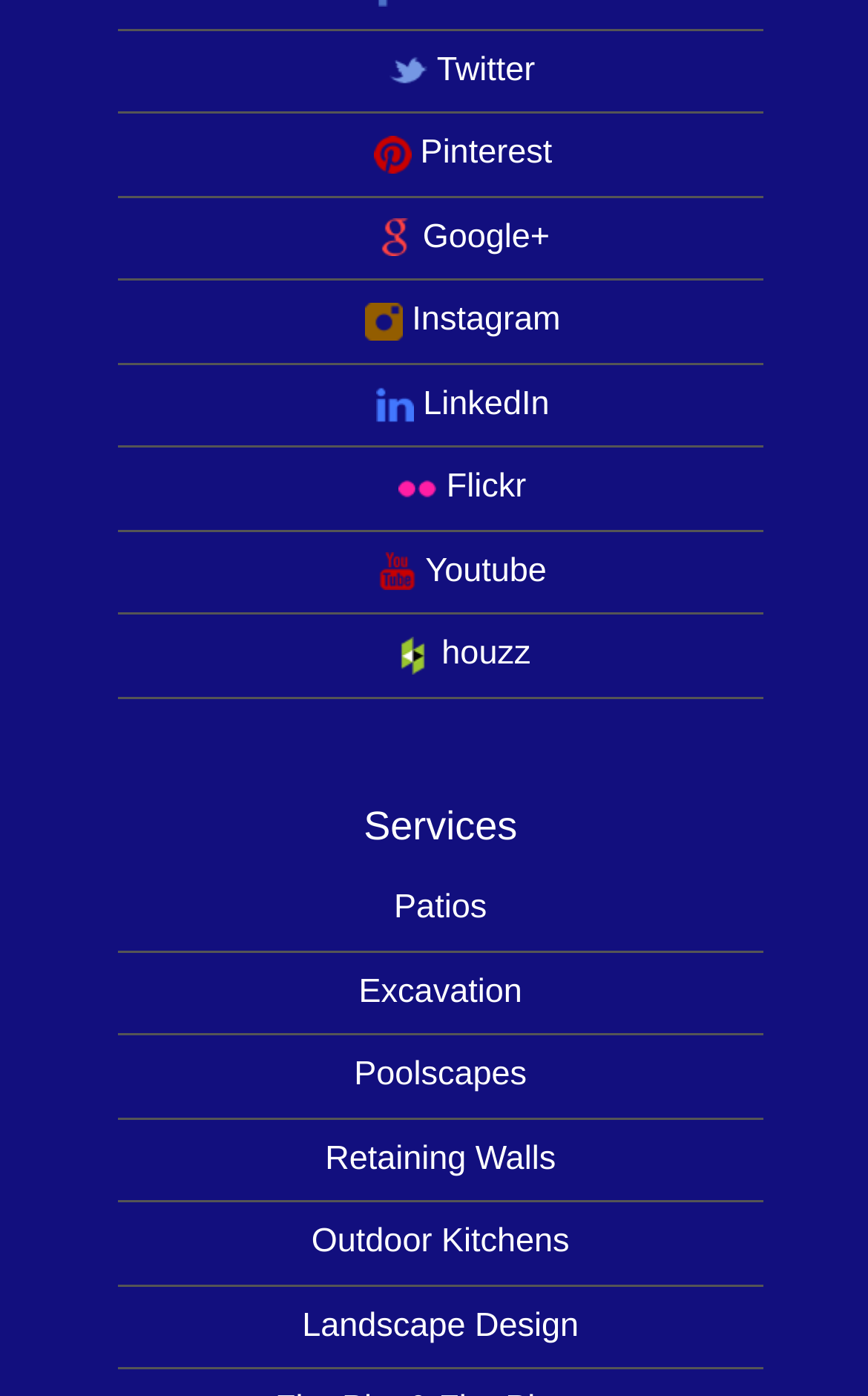Determine the coordinates of the bounding box for the clickable area needed to execute this instruction: "Learn about Patios".

[0.454, 0.637, 0.561, 0.664]